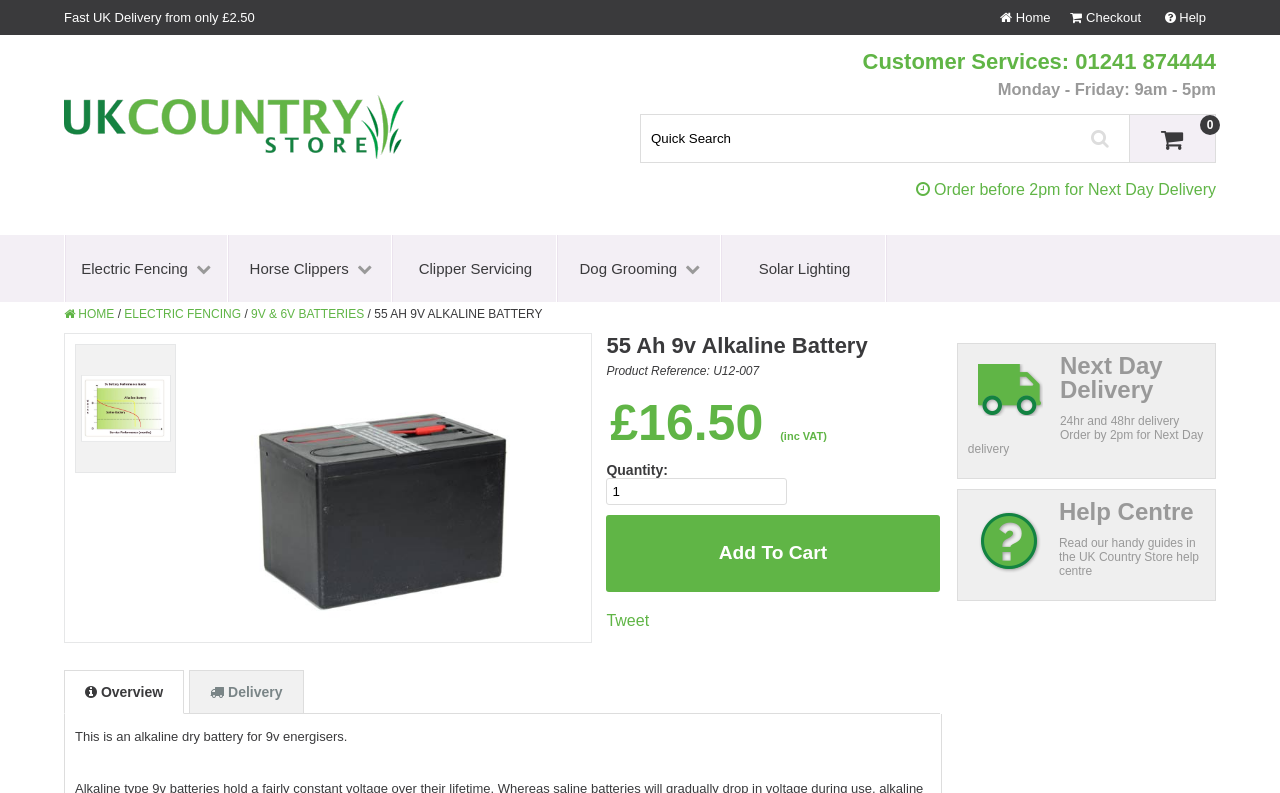Please identify the coordinates of the bounding box that should be clicked to fulfill this instruction: "Add to cart".

[0.474, 0.649, 0.734, 0.746]